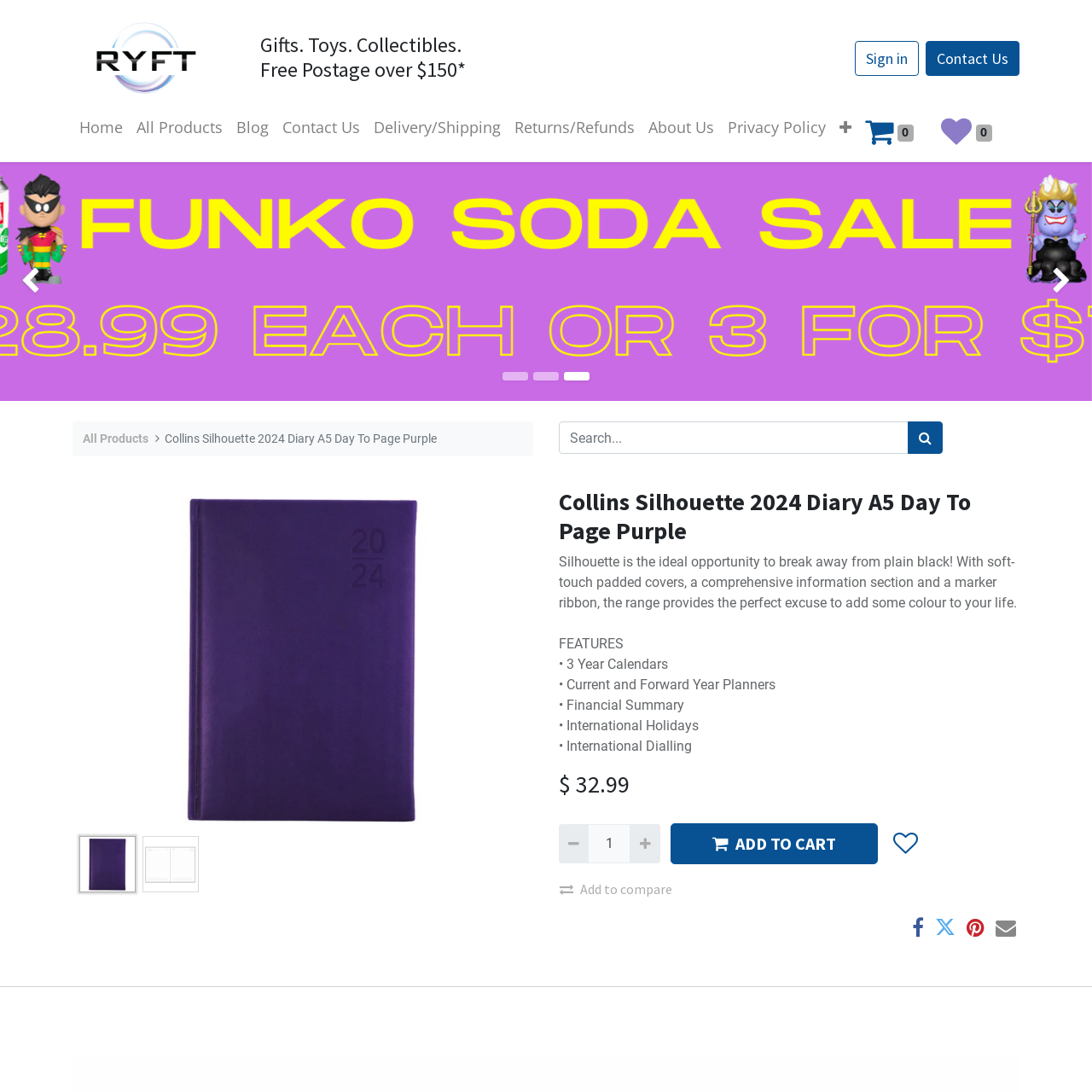Determine the bounding box coordinates for the clickable element required to fulfill the instruction: "Add to cart". Provide the coordinates as four float numbers between 0 and 1, i.e., [left, top, right, bottom].

[0.614, 0.754, 0.804, 0.791]